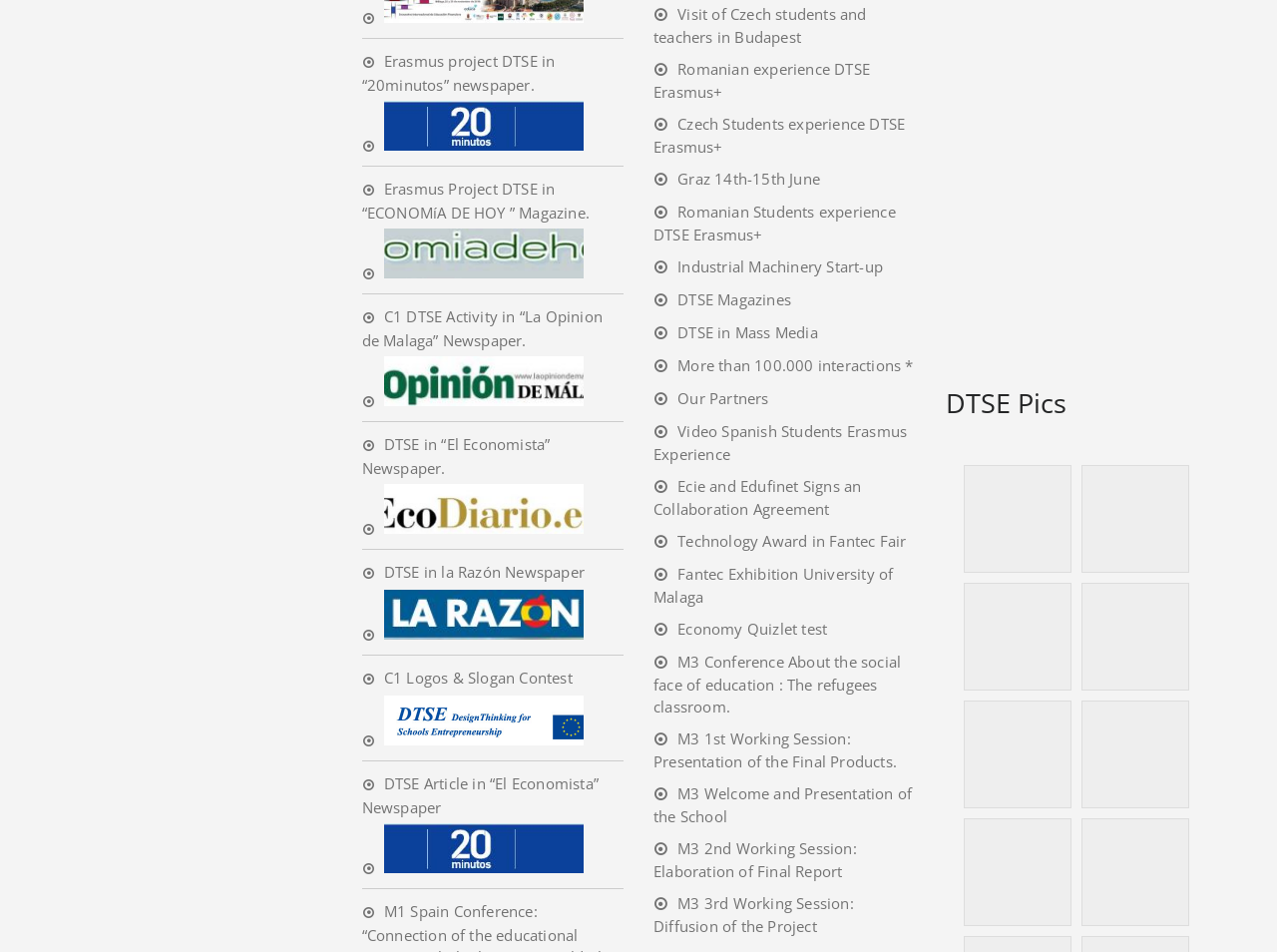Find the bounding box coordinates for the HTML element specified by: "Romanian Students experience DTSE Erasmus+".

[0.512, 0.212, 0.701, 0.257]